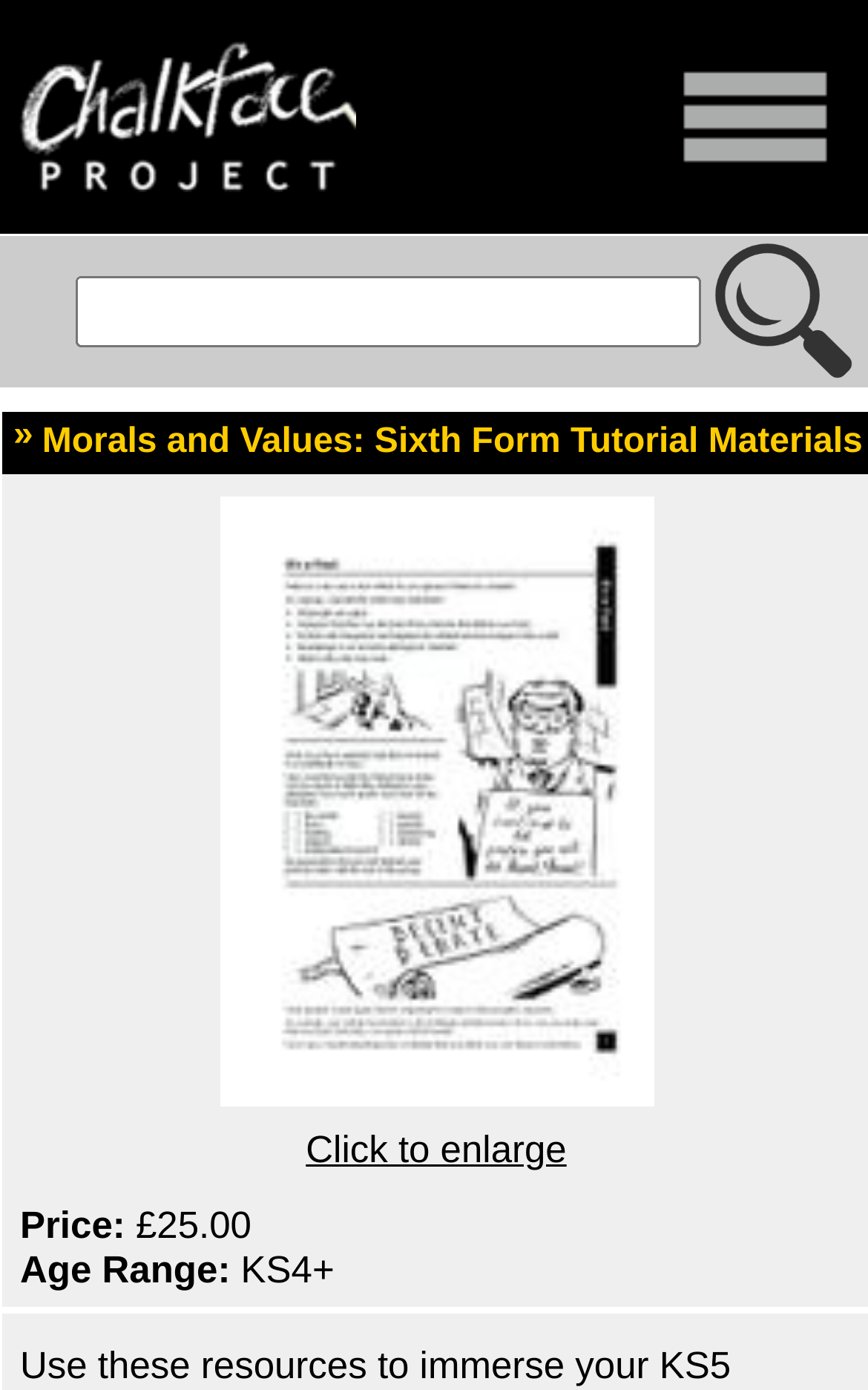What is the price of the tutorial materials?
Based on the image content, provide your answer in one word or a short phrase.

£25.00